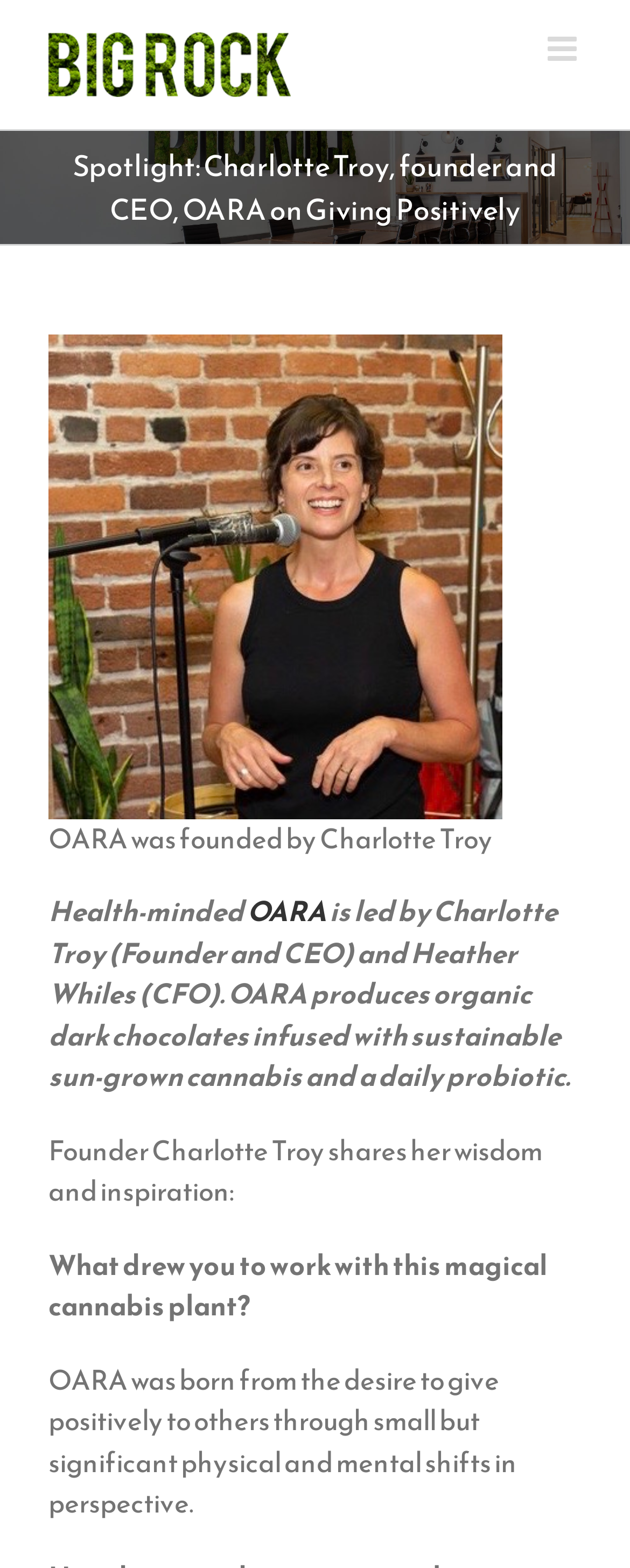Identify the bounding box of the UI component described as: "aria-label="Toggle mobile menu"".

[0.869, 0.021, 0.923, 0.042]